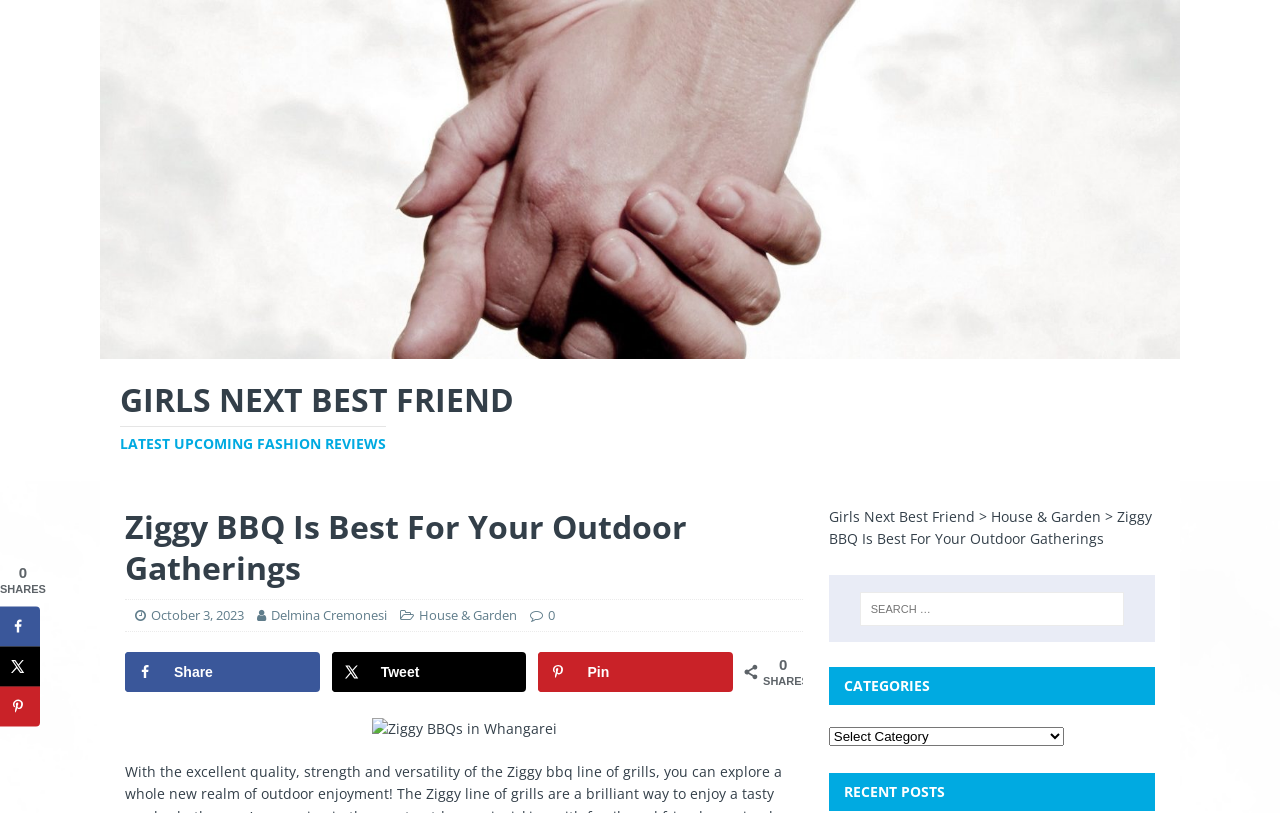Please respond to the question with a concise word or phrase:
How many social sharing options are available?

3